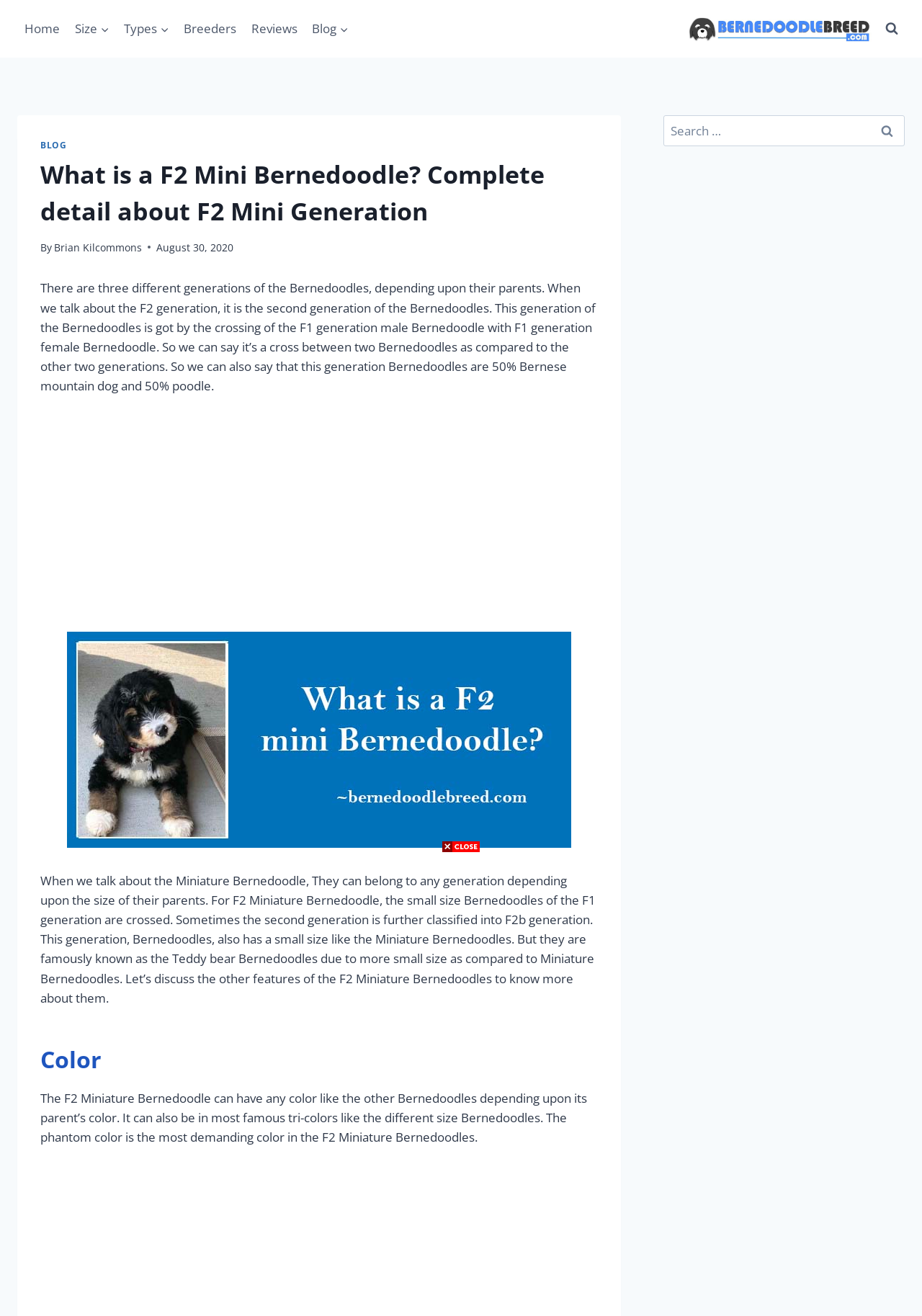What is the most demanding color in the F2 Miniature Bernedoodles?
Using the visual information, answer the question in a single word or phrase.

Phantom color